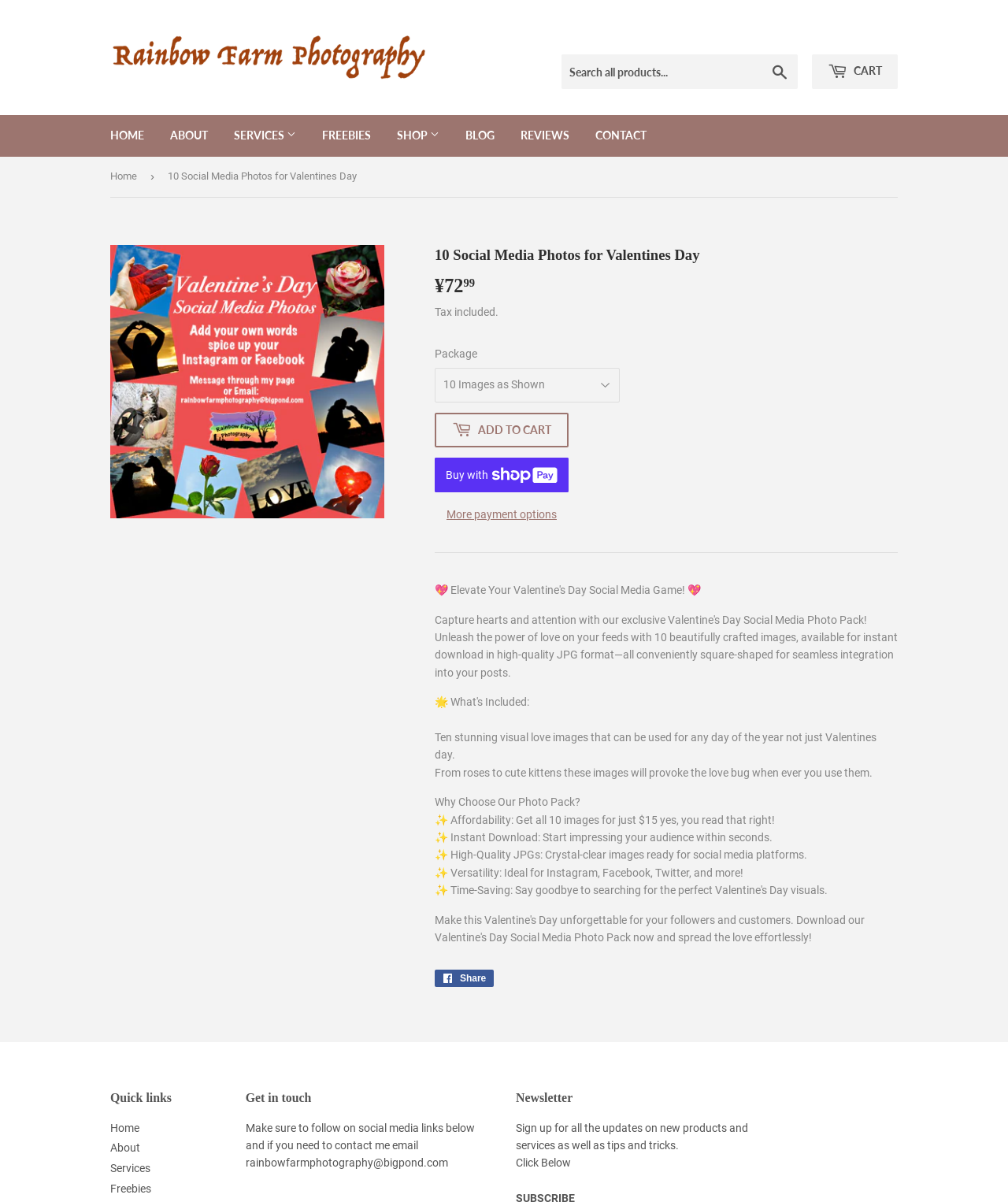How can I contact the photographer if I need to?
Give a single word or phrase as your answer by examining the image.

Email rainbowfarmphotography@bigpond.com